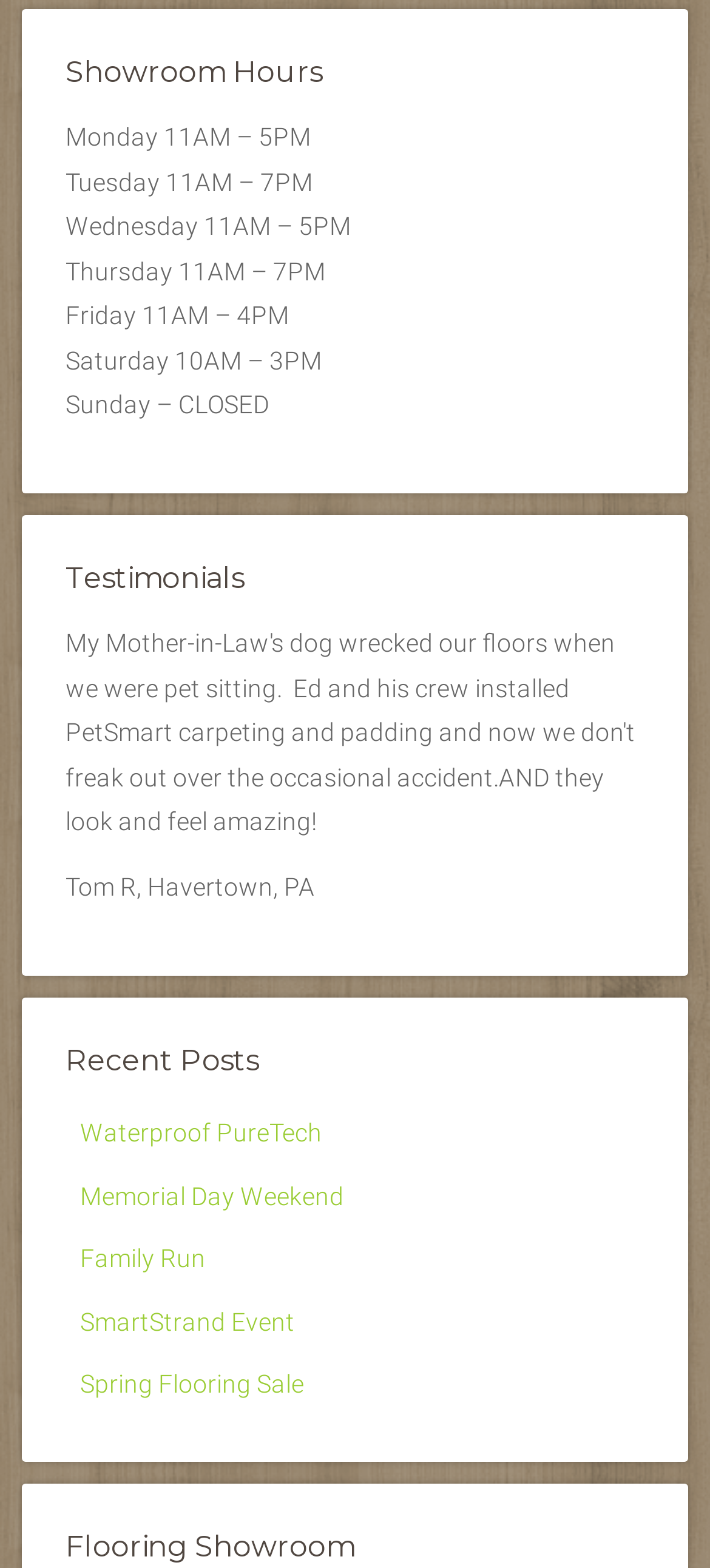Provide your answer in a single word or phrase: 
What is the day when the showroom is closed?

Sunday